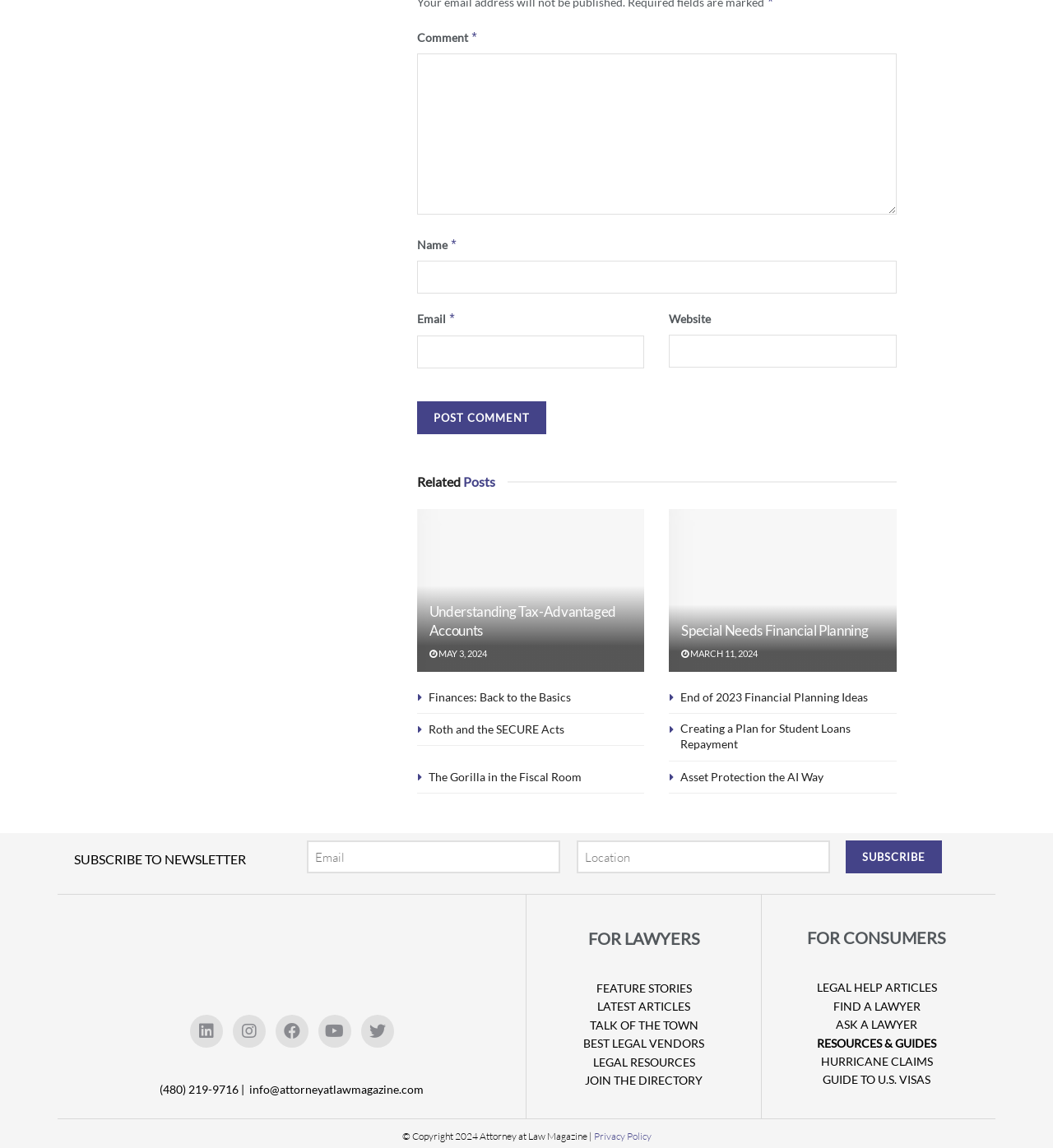Can you find the bounding box coordinates for the UI element given this description: "Talk of the Town"? Provide the coordinates as four float numbers between 0 and 1: [left, top, right, bottom].

[0.56, 0.884, 0.663, 0.896]